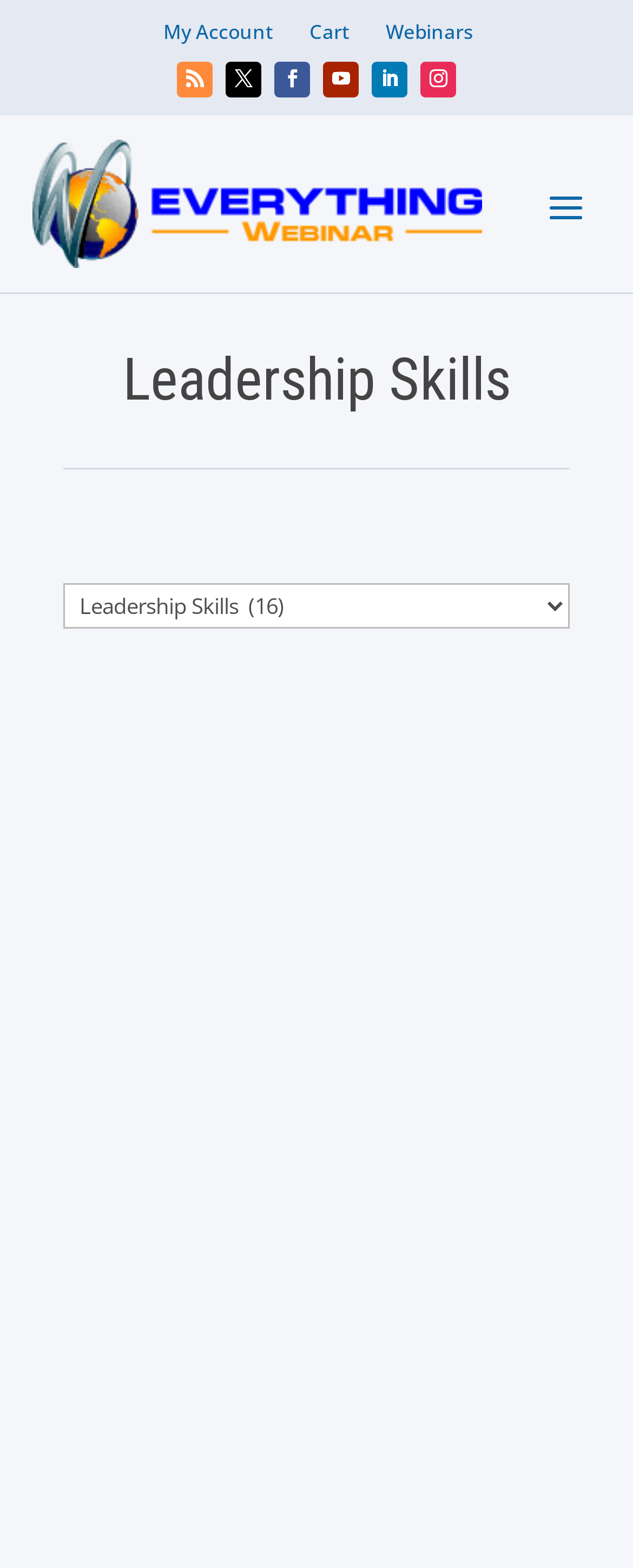Please identify the bounding box coordinates of the element's region that needs to be clicked to fulfill the following instruction: "view webinars". The bounding box coordinates should consist of four float numbers between 0 and 1, i.e., [left, top, right, bottom].

[0.609, 0.013, 0.747, 0.036]